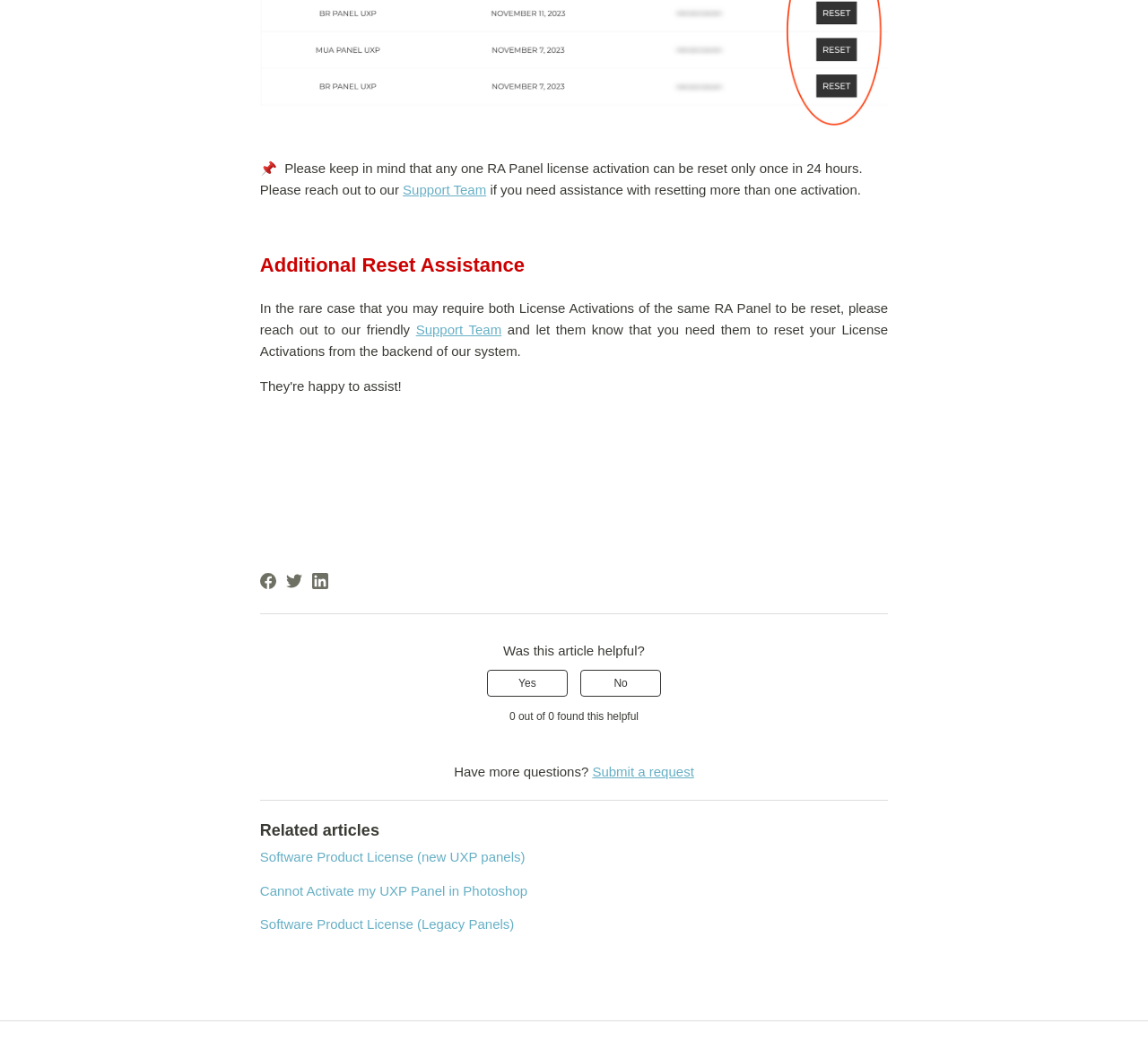Provide the bounding box coordinates of the HTML element this sentence describes: "Submit a request". The bounding box coordinates consist of four float numbers between 0 and 1, i.e., [left, top, right, bottom].

[0.516, 0.734, 0.605, 0.748]